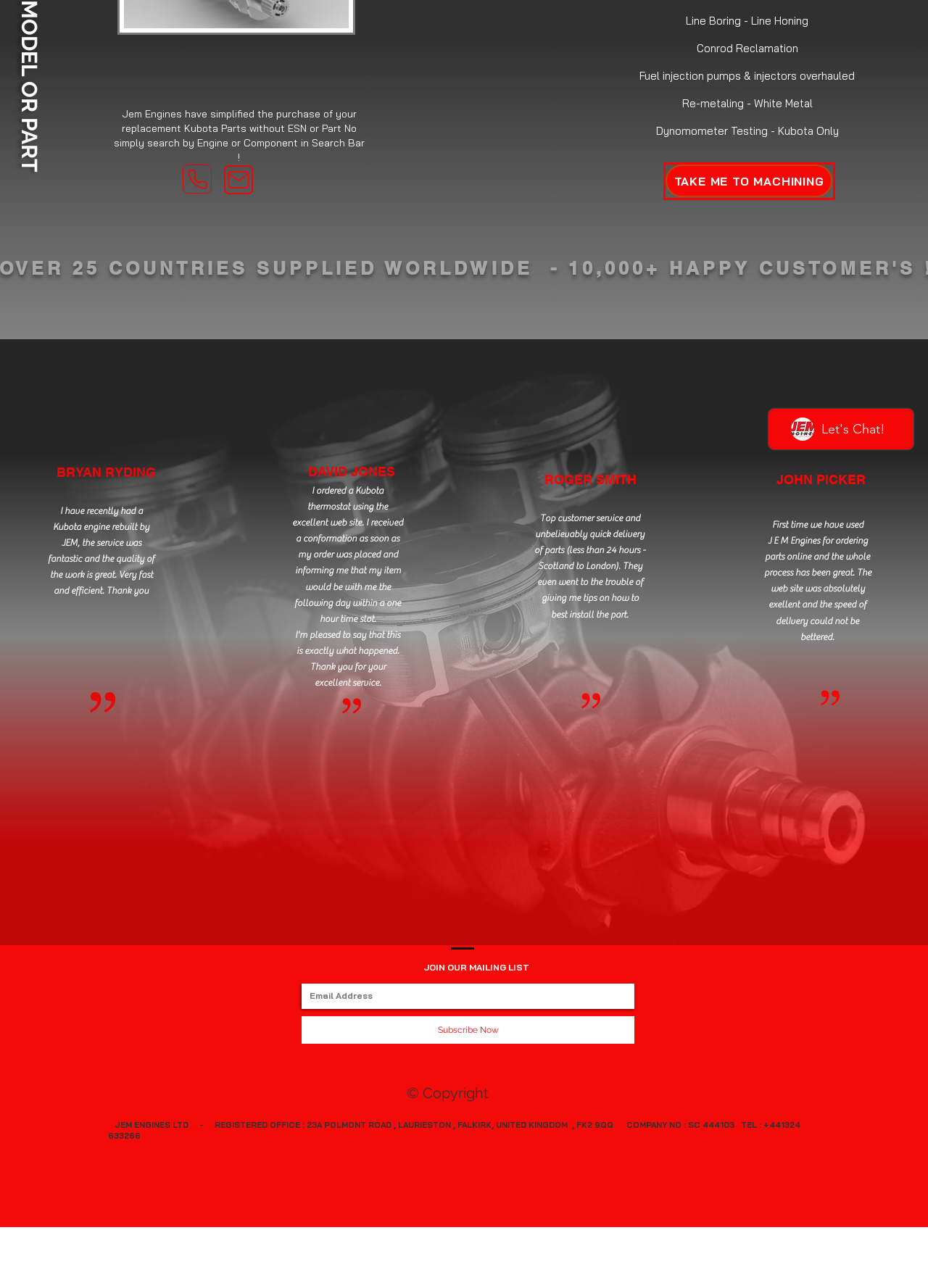You are presented with a screenshot of a webpage containing a red bounding box around a particular UI element. Select the best webpage description that matches the new webpage after clicking the element within the bounding box. Here are the candidates:
A. By Engine Model | Jem Engines | United Kingdom
B. Cart | Jem Engines
C. Customer Service | Jem Engines | United Kingdom
D. Machining | Jem Engines | United Kingdom
E. Technical | Jem Engines
F. Replacement Kubota Engine Parts by Component Jem Engines United Kingdom
G. Replacement Exchange Kubota Engines | Jem Engines
H. Beta Marine Engine Model  | Jem Engines

D